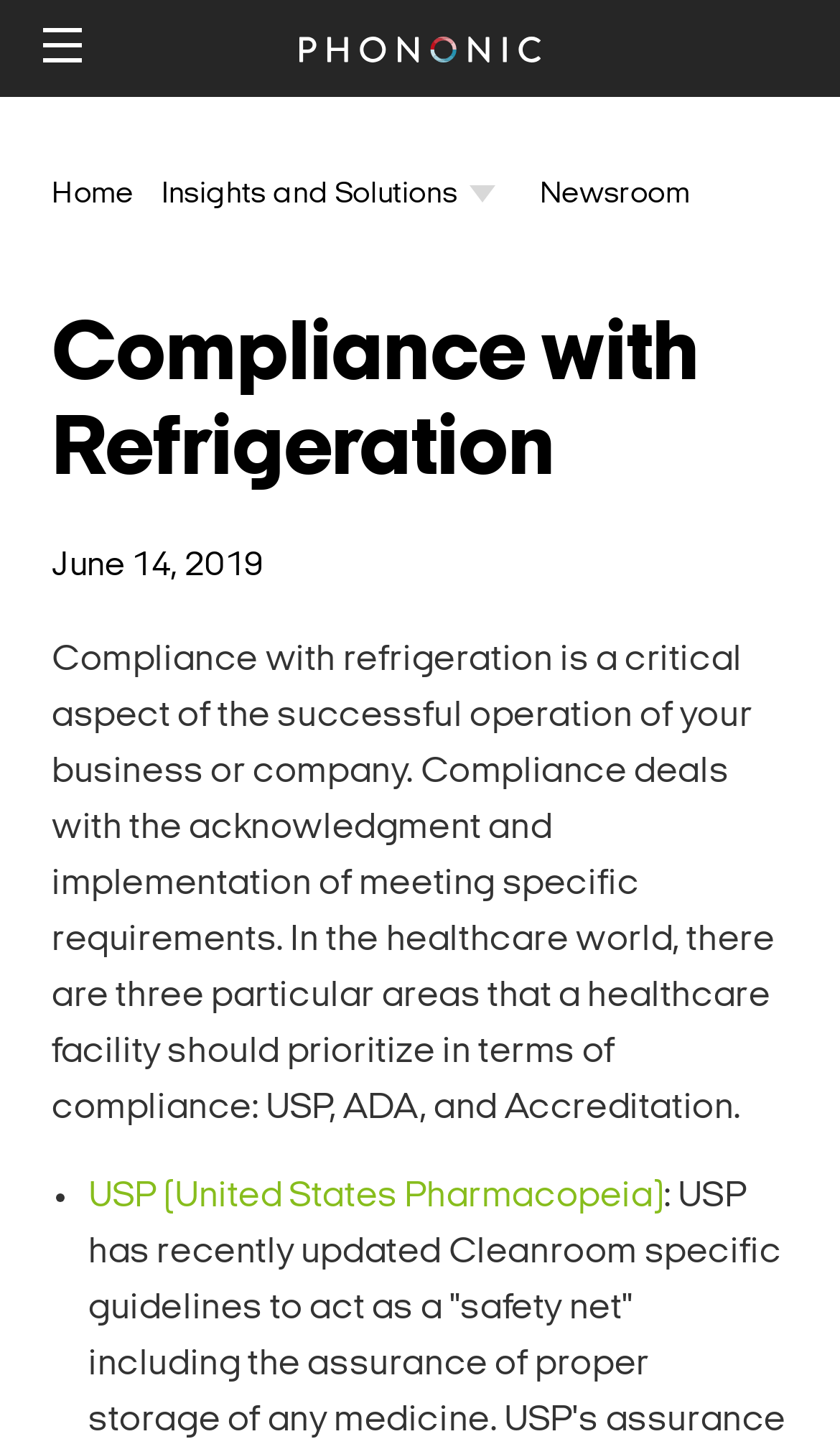Based on the element description parent_node: OUR SOLUTIONS:, identify the bounding box of the UI element in the given webpage screenshot. The coordinates should be in the format (top-left x, top-left y, bottom-right x, bottom-right y) and must be between 0 and 1.

[0.357, 0.025, 0.643, 0.043]